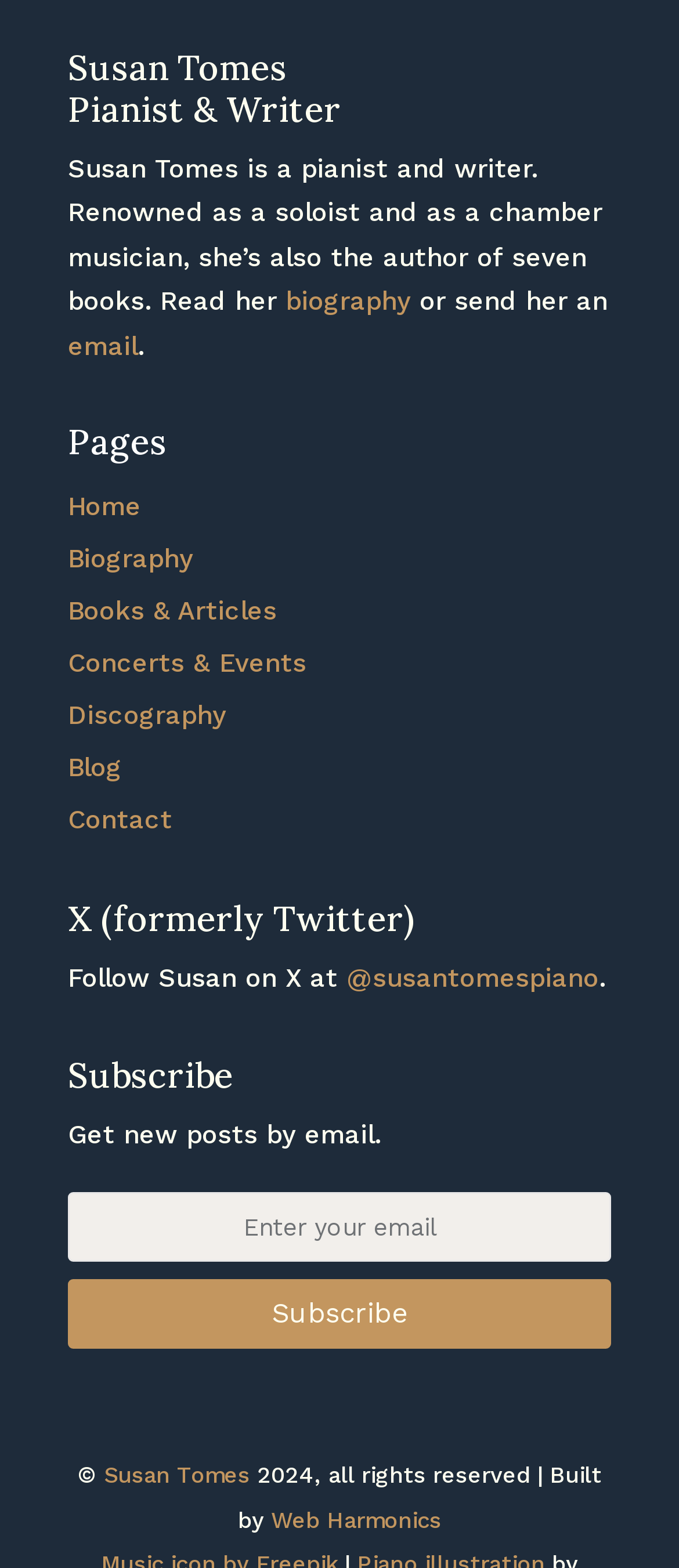Please find the bounding box coordinates of the section that needs to be clicked to achieve this instruction: "subscribe".

[0.1, 0.816, 0.9, 0.86]